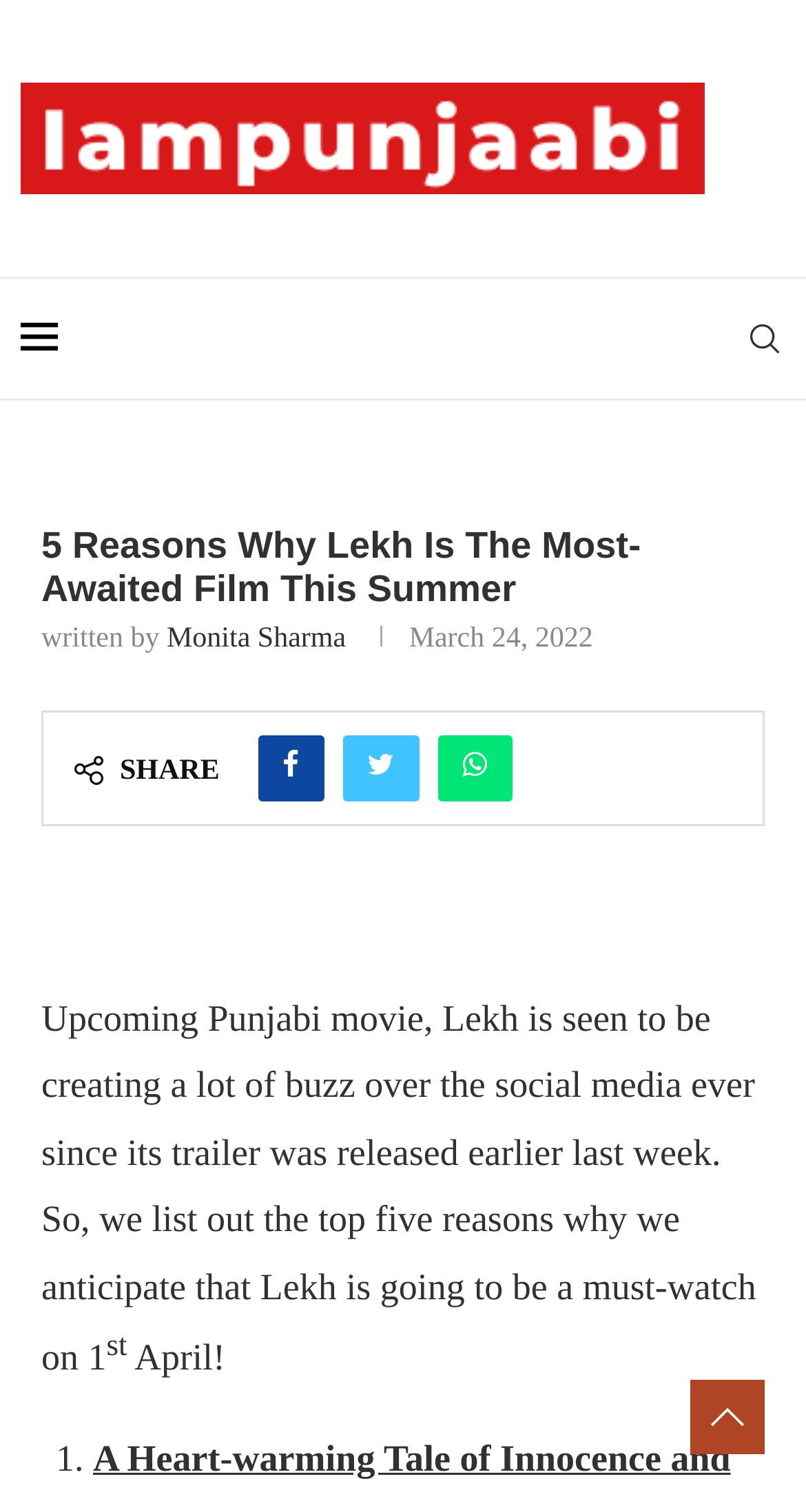Please specify the bounding box coordinates in the format (top-left x, top-left y, bottom-right x, bottom-right y), with all values as floating point numbers between 0 and 1. Identify the bounding box of the UI element described by: Monita Sharma

[0.207, 0.413, 0.429, 0.433]